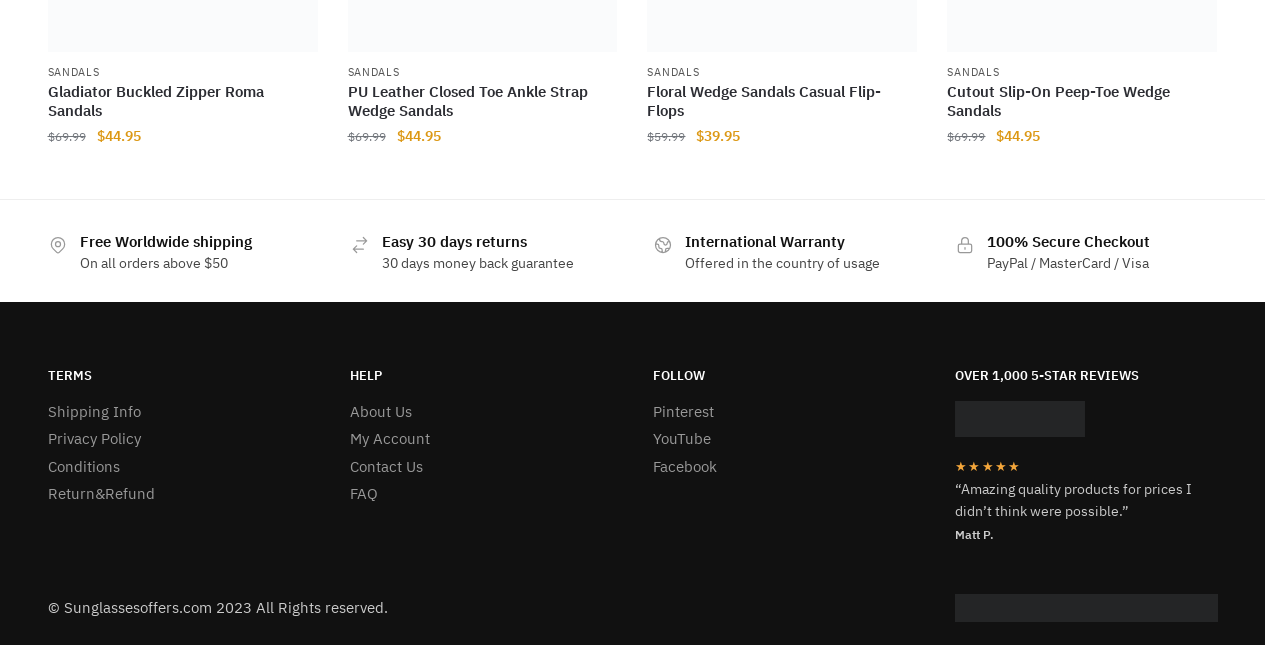Please identify the bounding box coordinates of the element on the webpage that should be clicked to follow this instruction: "View terms and conditions". The bounding box coordinates should be given as four float numbers between 0 and 1, formatted as [left, top, right, bottom].

[0.037, 0.692, 0.093, 0.727]